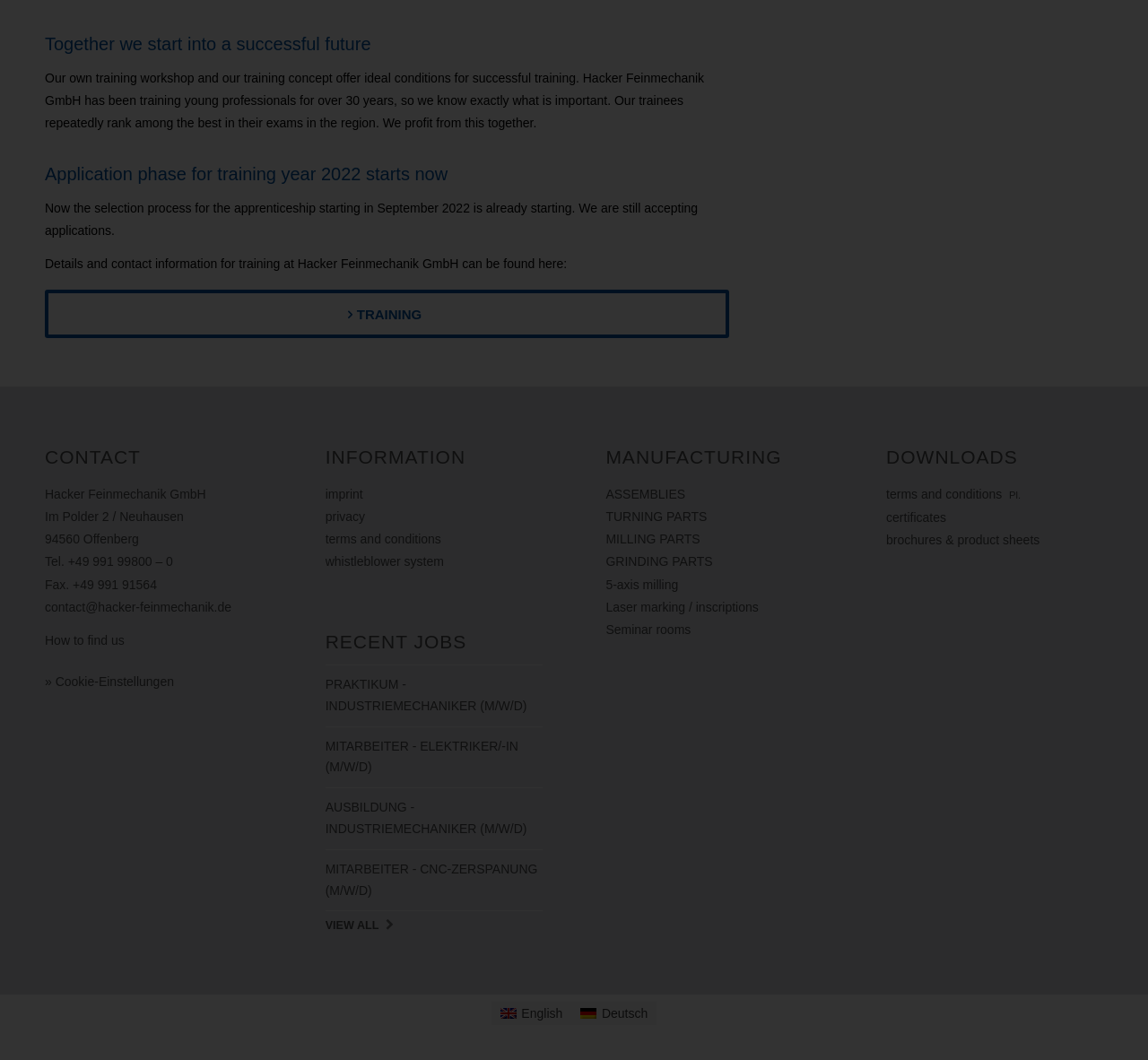Can you specify the bounding box coordinates for the region that should be clicked to fulfill this instruction: "Switch to English".

[0.428, 0.945, 0.498, 0.967]